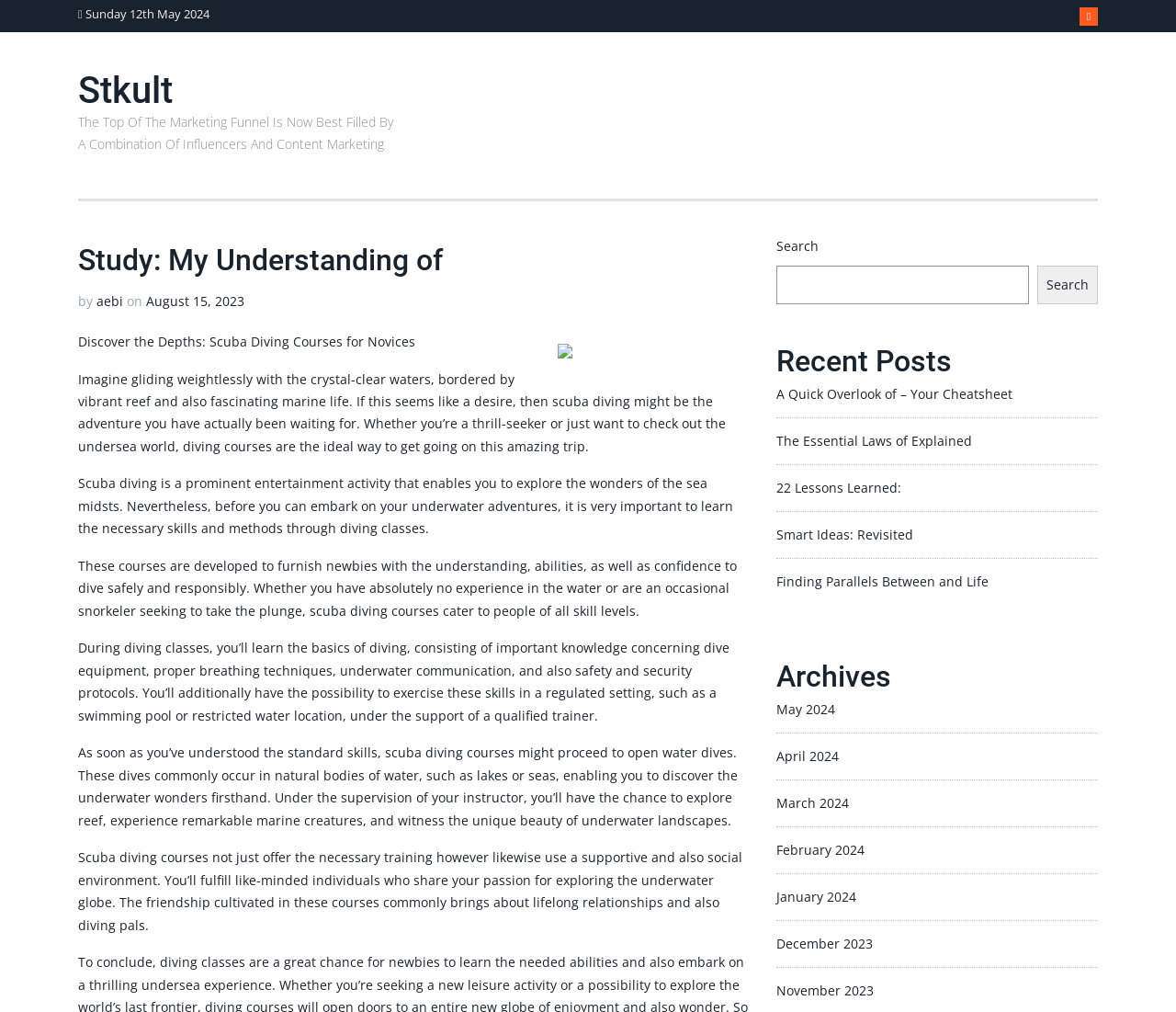Using a single word or phrase, answer the following question: 
What is the date of the latest post?

August 15, 2023